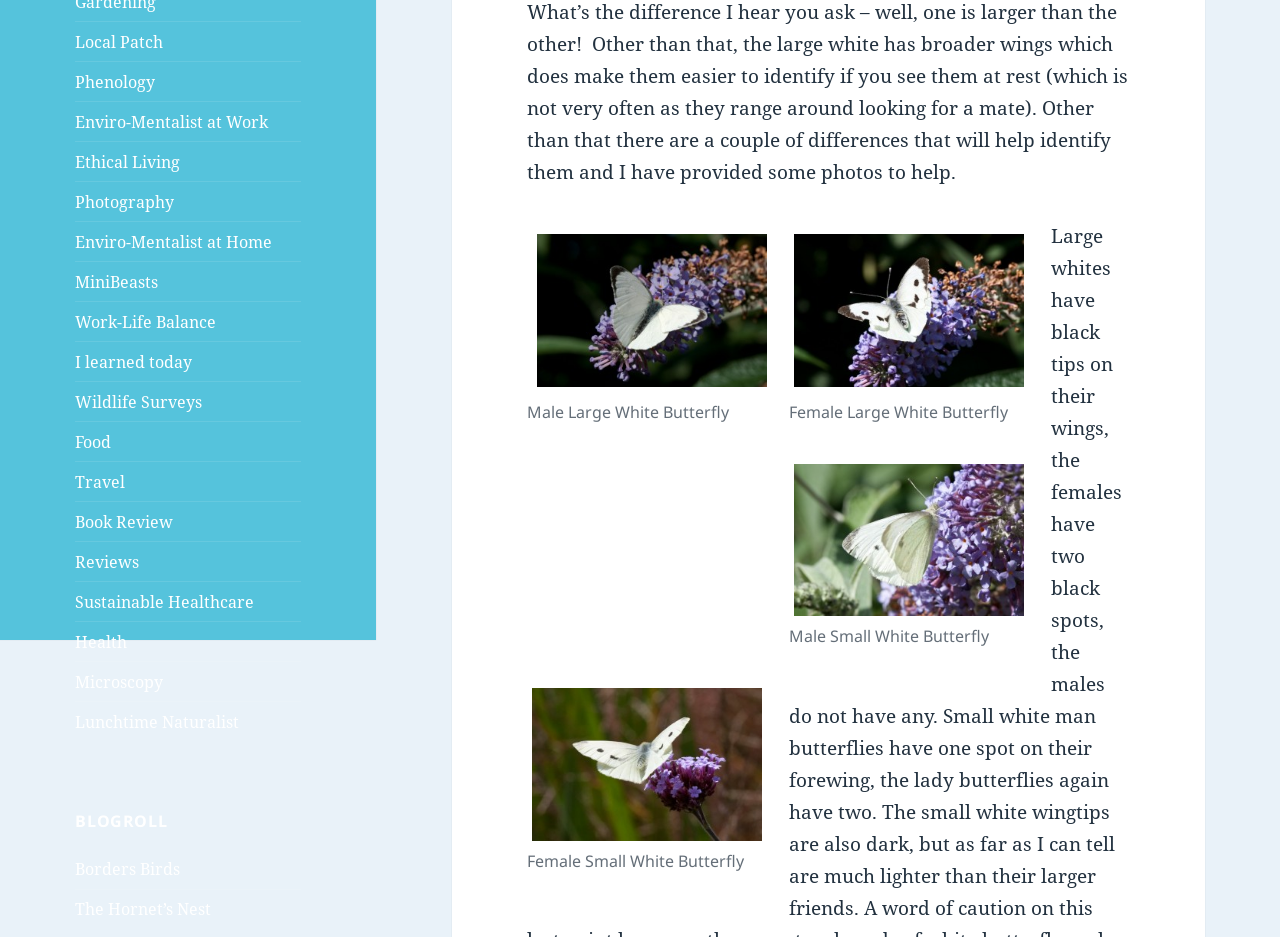Find the bounding box of the UI element described as follows: "Enviro-Mentalist at Work".

[0.059, 0.118, 0.21, 0.142]